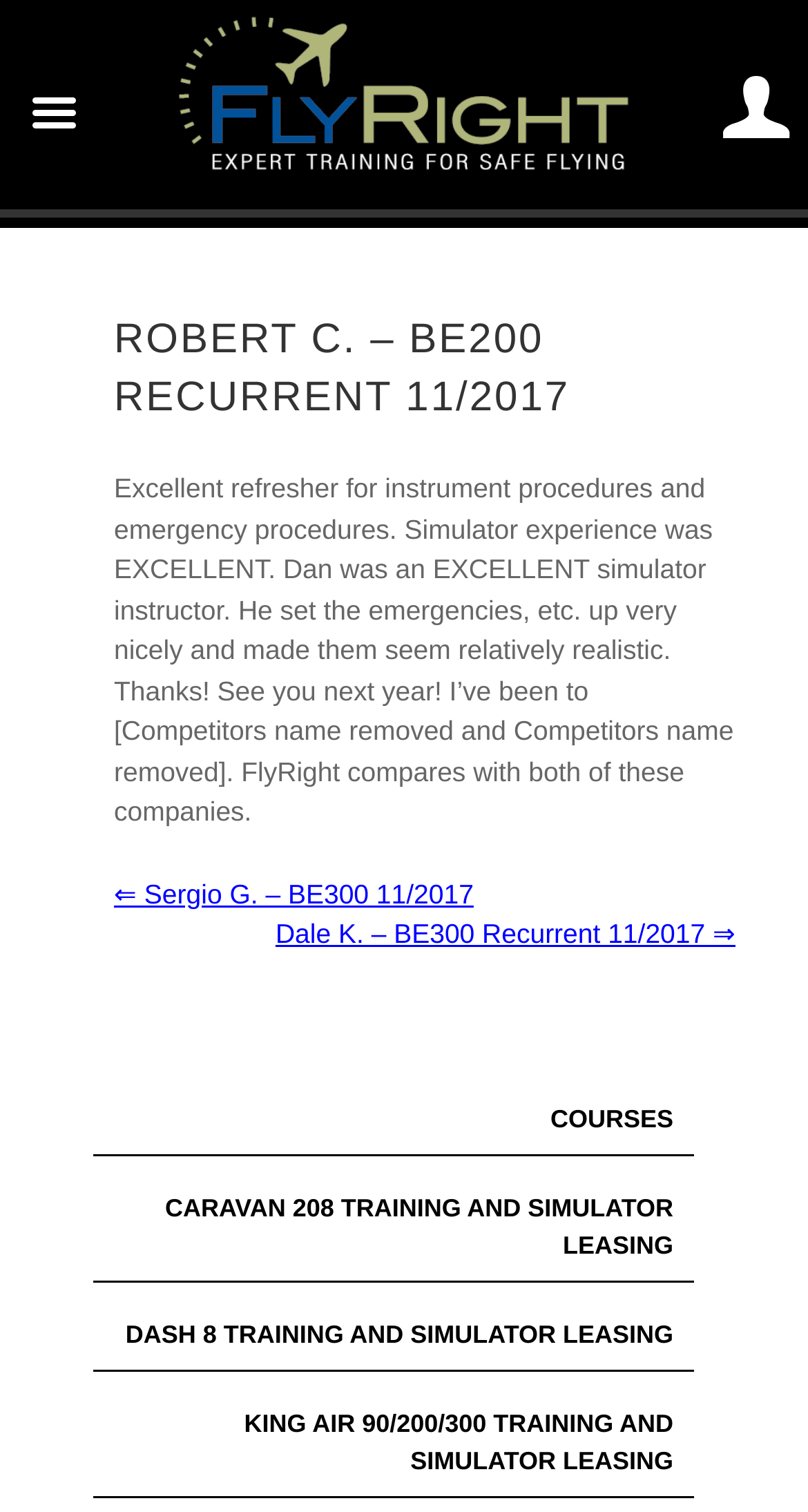Give a one-word or short phrase answer to the question: 
How many links are there in the webpage?

6